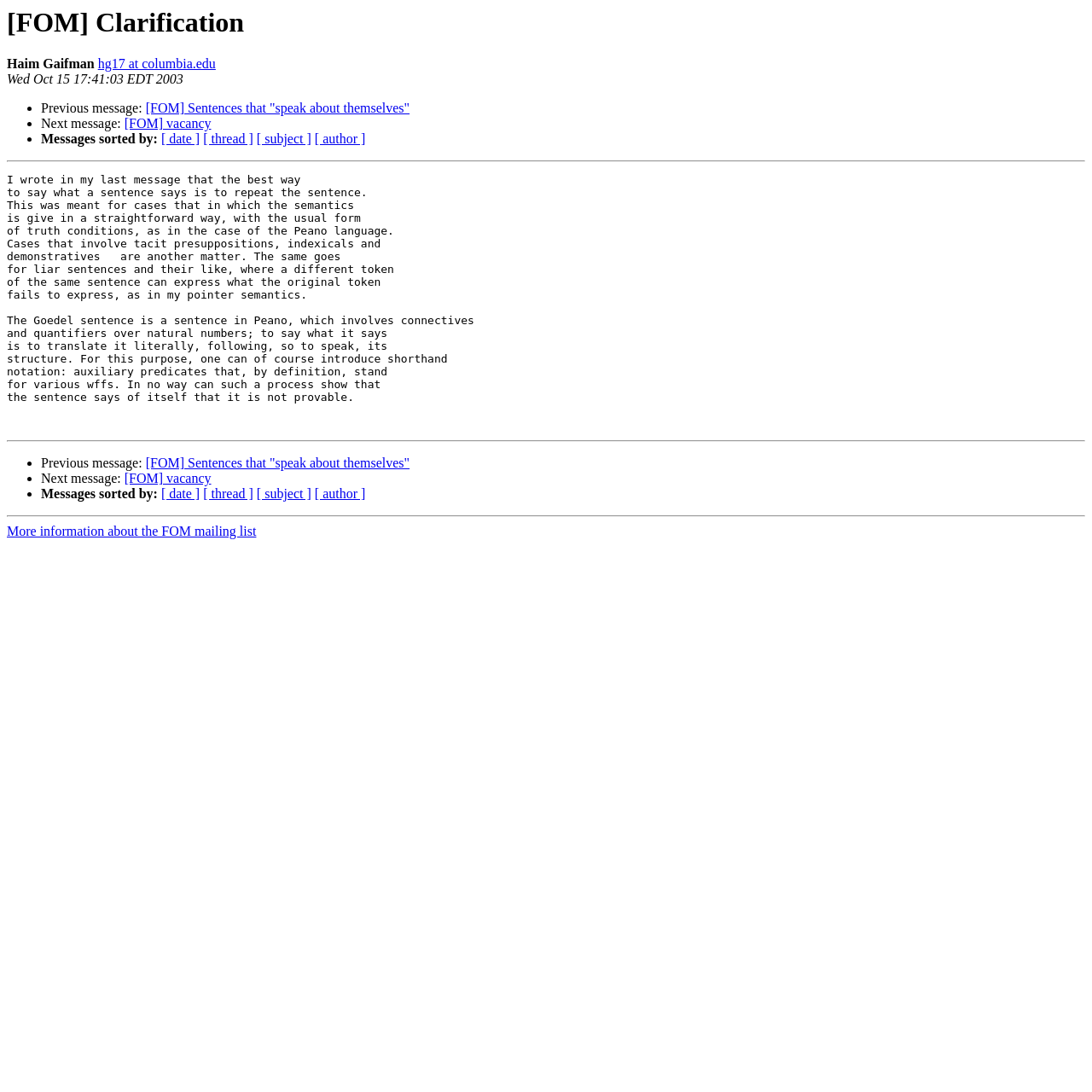Refer to the screenshot and give an in-depth answer to this question: What is the subject of the previous message?

The subject of the previous message is '[FOM] Sentences that 'speak about themselves'', which is indicated by the link element '[FOM] Sentences that 'speak about themselves'' with bounding box coordinates [0.133, 0.093, 0.375, 0.106].